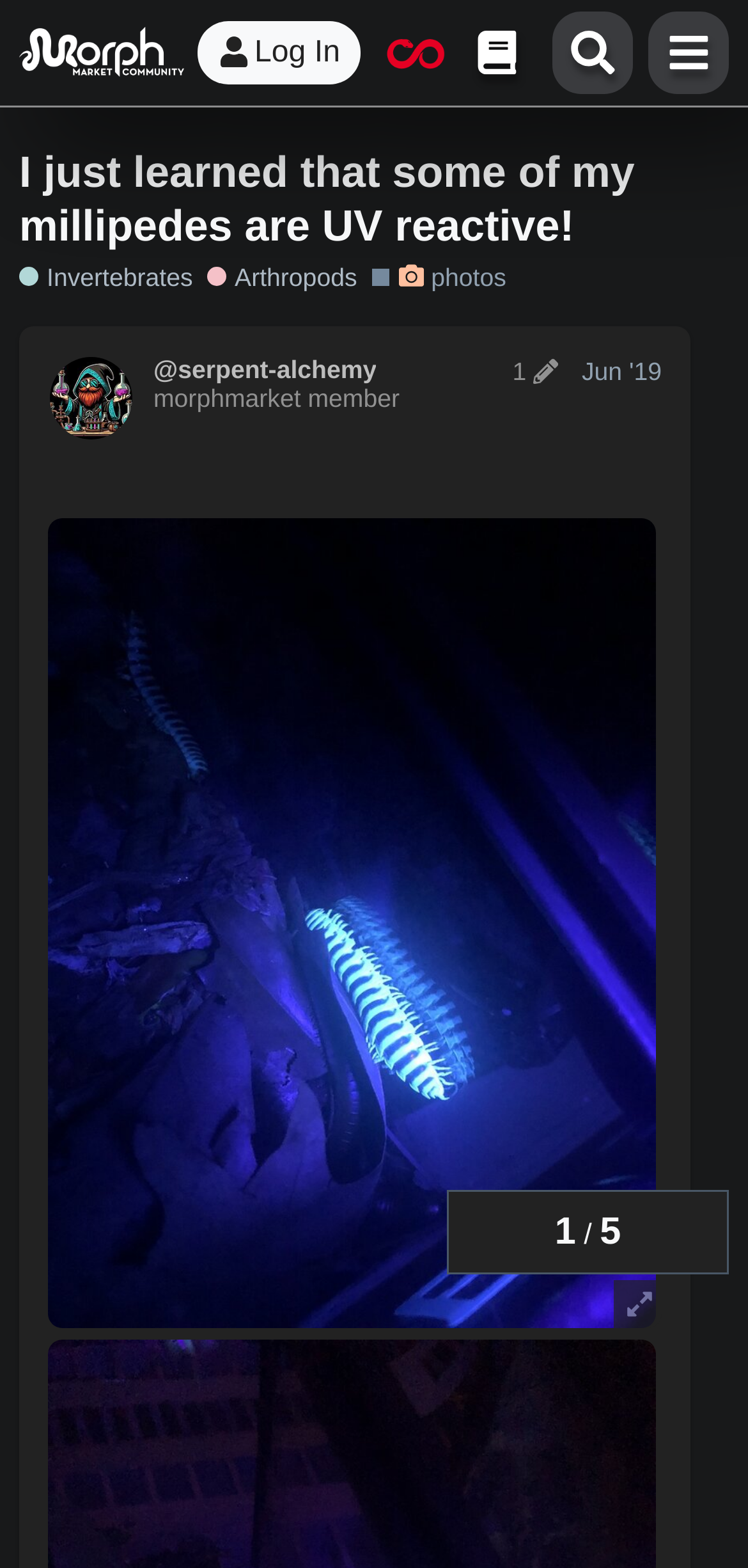Please find the bounding box coordinates of the section that needs to be clicked to achieve this instruction: "Search for something".

[0.738, 0.008, 0.847, 0.059]